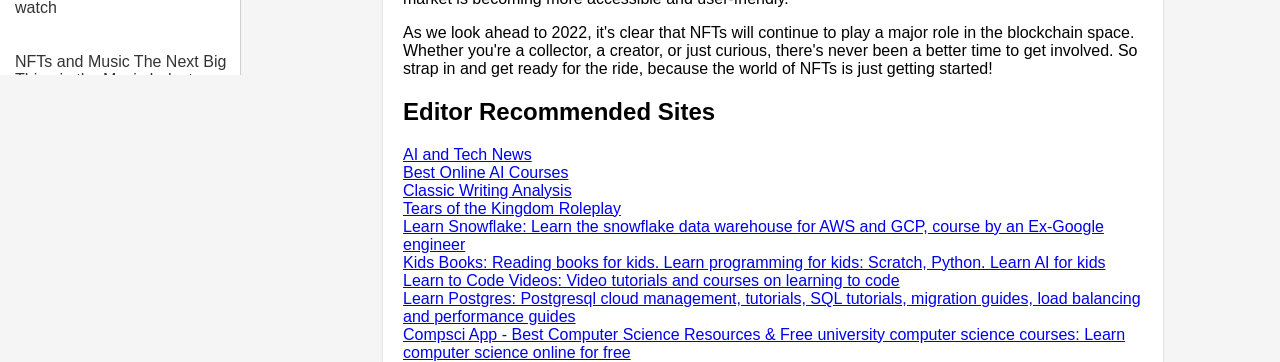Locate and provide the bounding box coordinates for the HTML element that matches this description: "Classic Writing Analysis".

[0.315, 0.502, 0.447, 0.549]